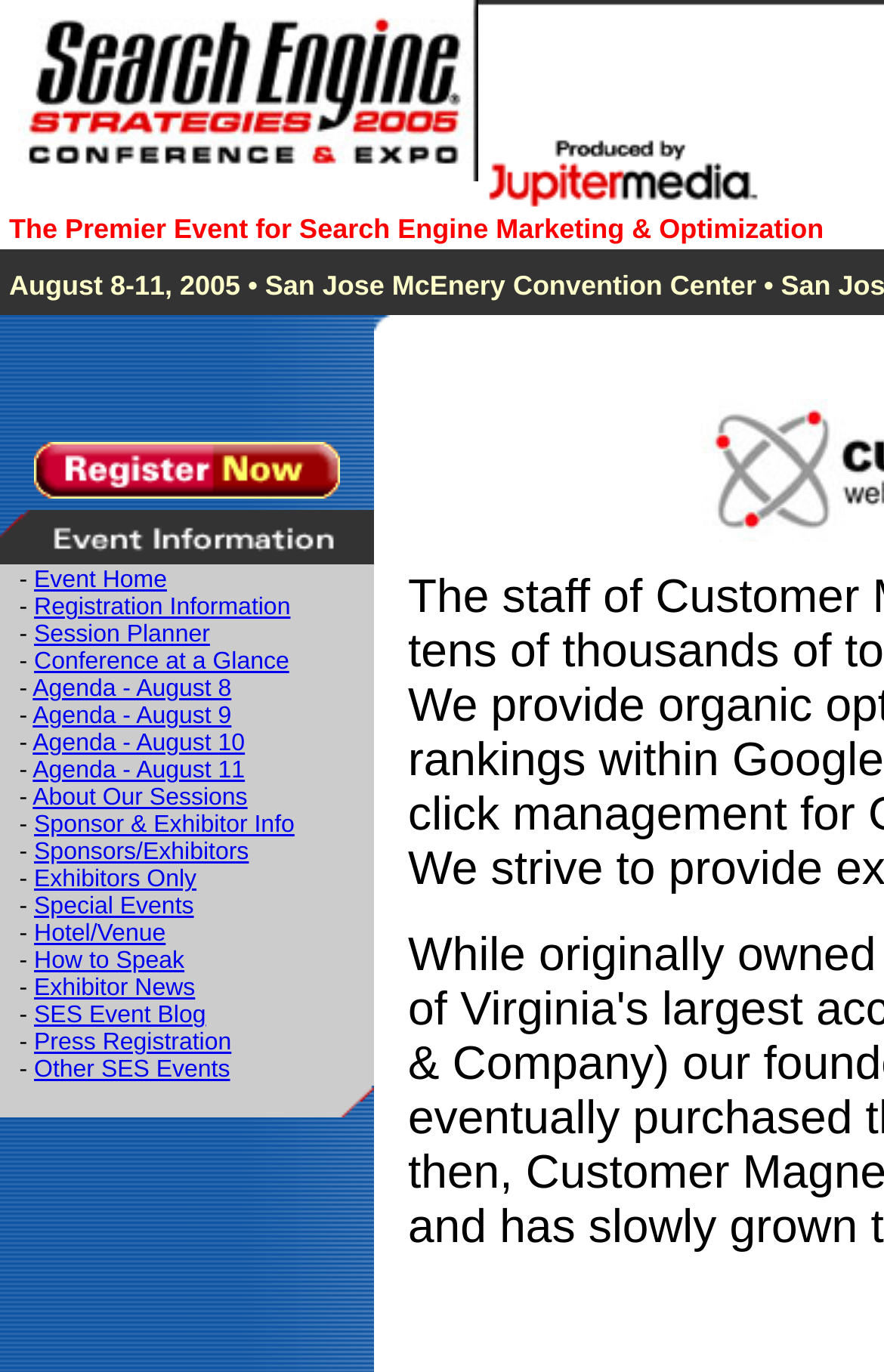Highlight the bounding box coordinates of the element that should be clicked to carry out the following instruction: "View Registration Information". The coordinates must be given as four float numbers ranging from 0 to 1, i.e., [left, top, right, bottom].

[0.039, 0.433, 0.329, 0.453]